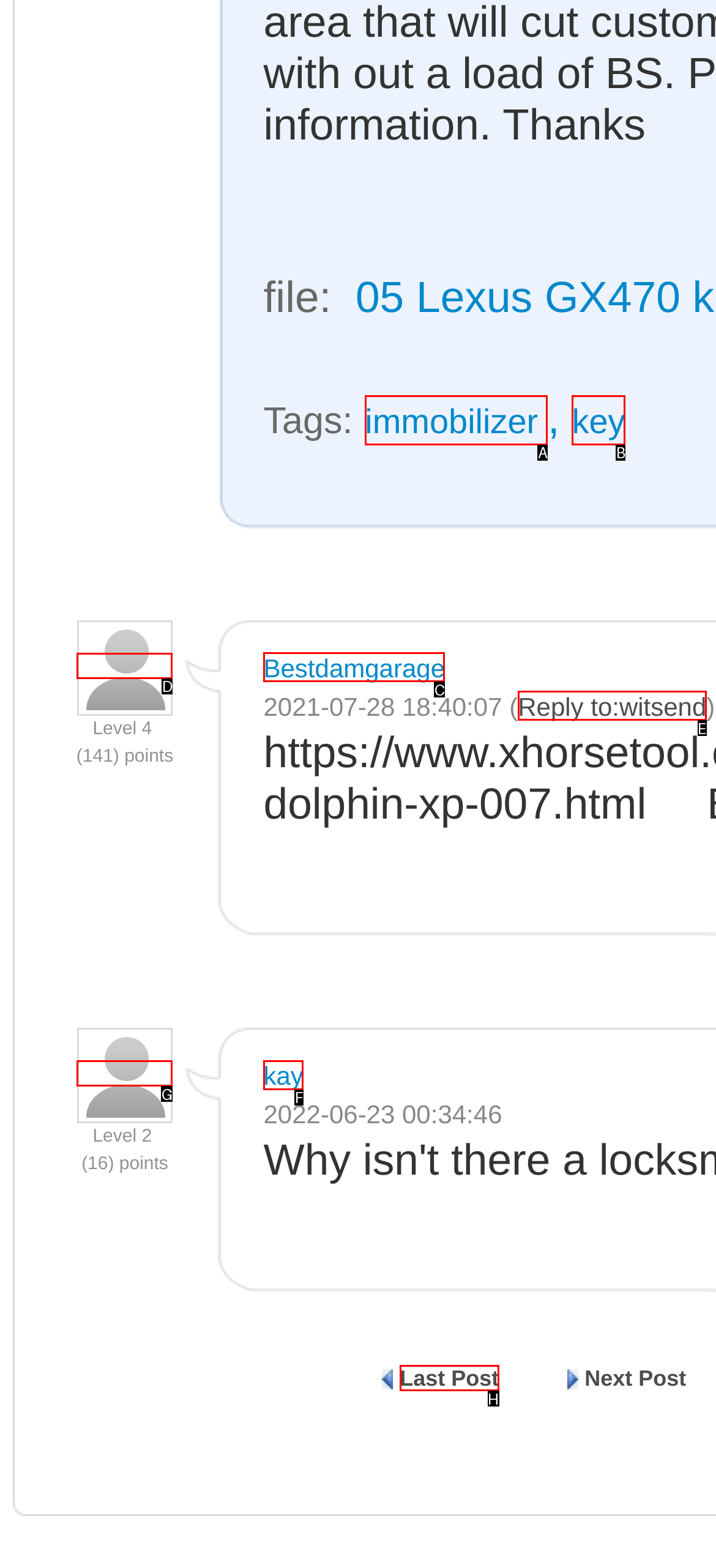For the task: View the post by Bestdamgarage, specify the letter of the option that should be clicked. Answer with the letter only.

C